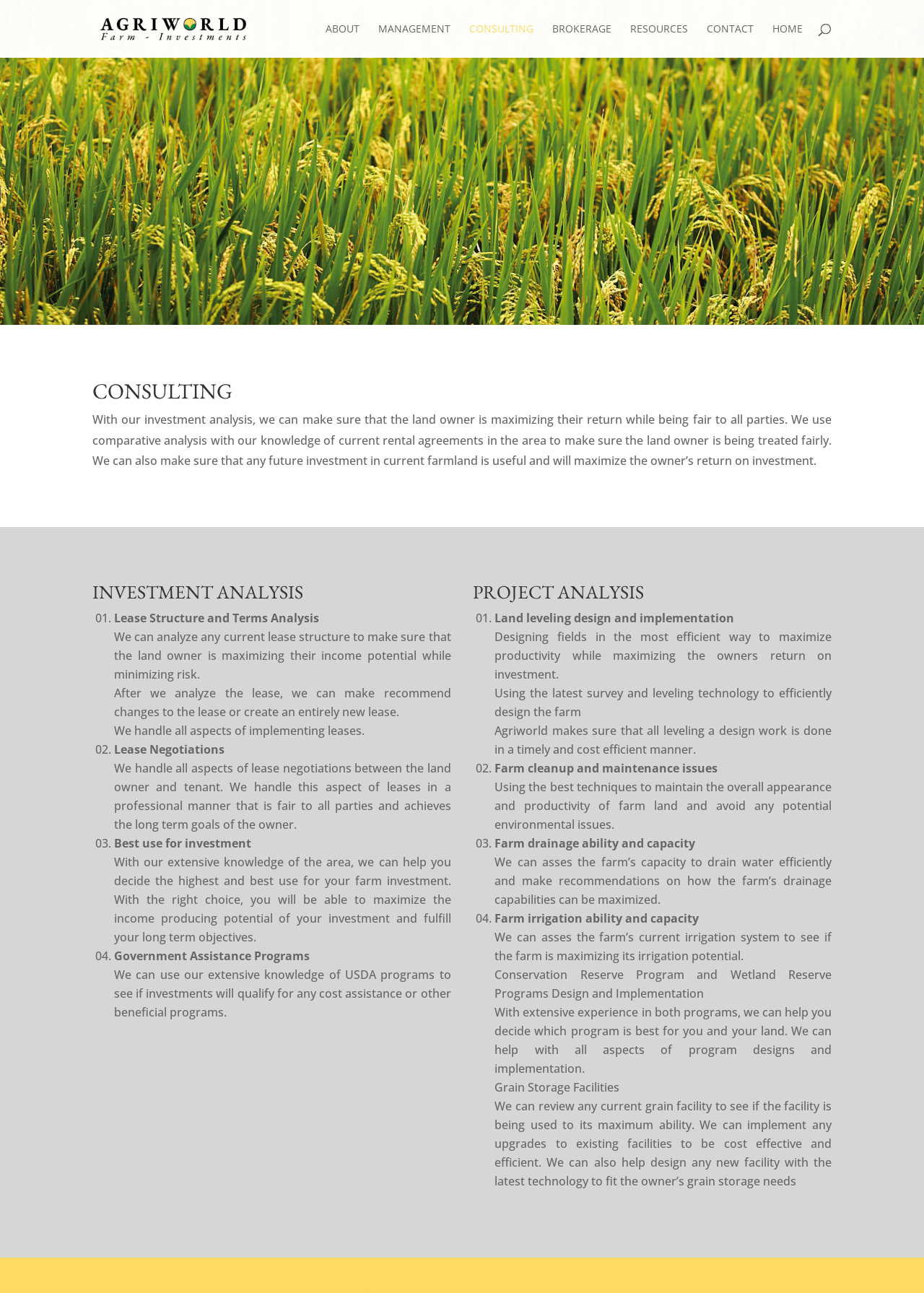What is the purpose of farm cleanup and maintenance?
Using the image, provide a concise answer in one word or a short phrase.

Avoid environmental issues